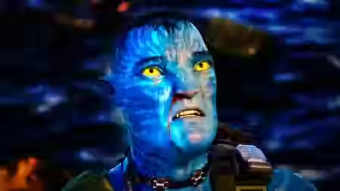Respond with a single word or phrase for the following question: 
What is the environment like in the background?

Otherworldly